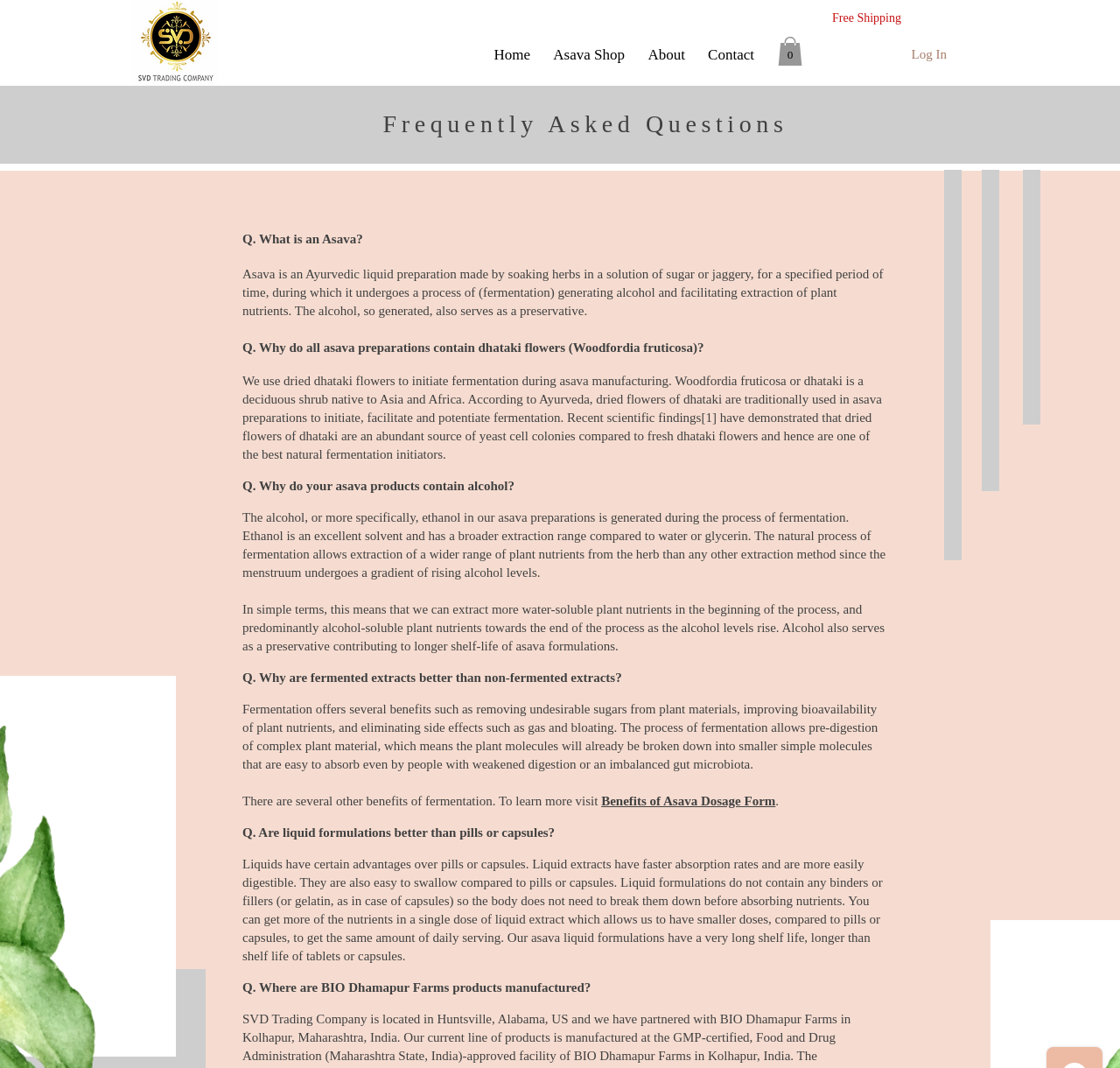Identify the main heading from the webpage and provide its text content.

Frequently Asked Questions